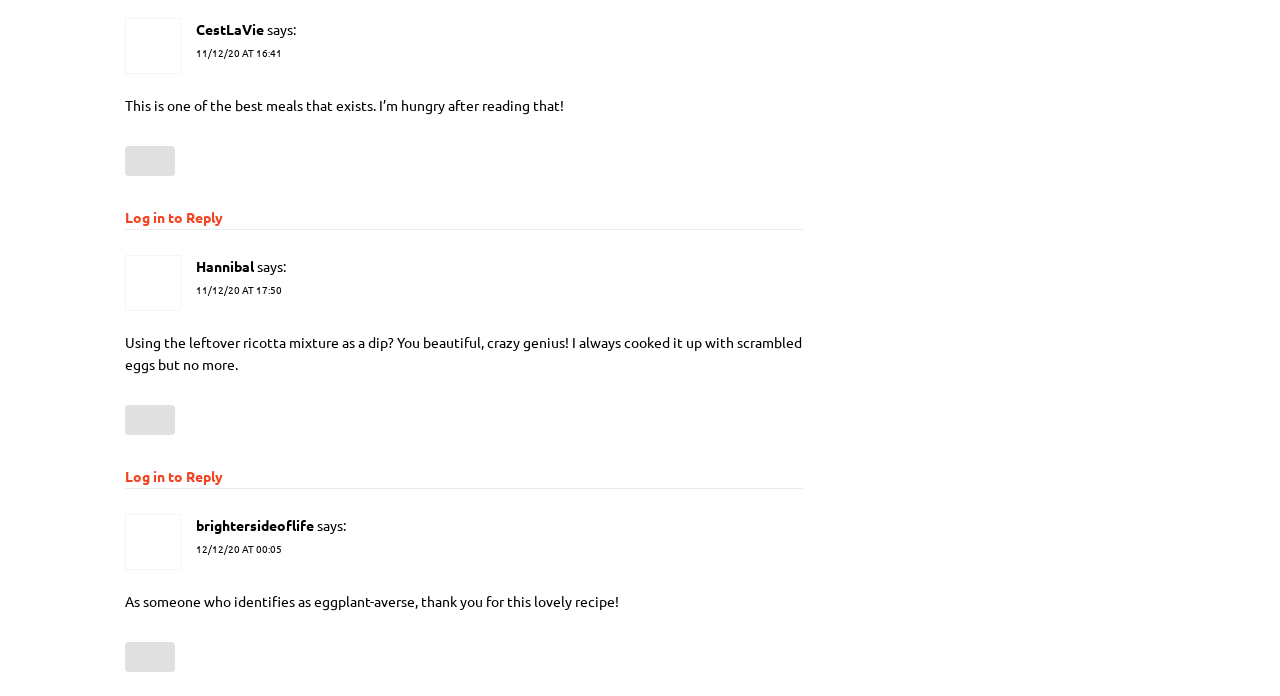Refer to the element description 12/12/20 at 00:05 and identify the corresponding bounding box in the screenshot. Format the coordinates as (top-left x, top-left y, bottom-right x, bottom-right y) with values in the range of 0 to 1.

[0.153, 0.778, 0.22, 0.799]